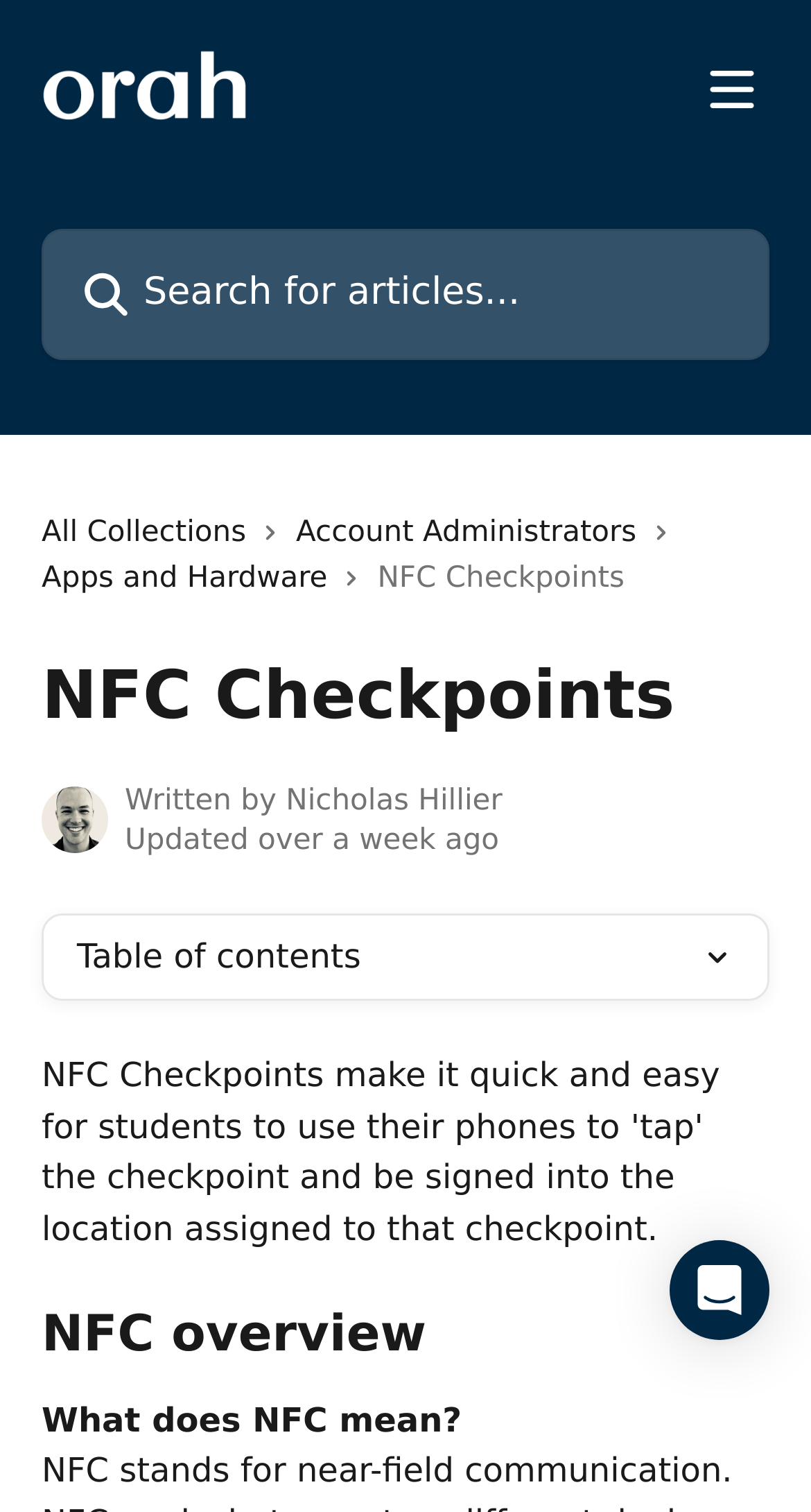What is the title of the first section?
Using the screenshot, give a one-word or short phrase answer.

NFC overview